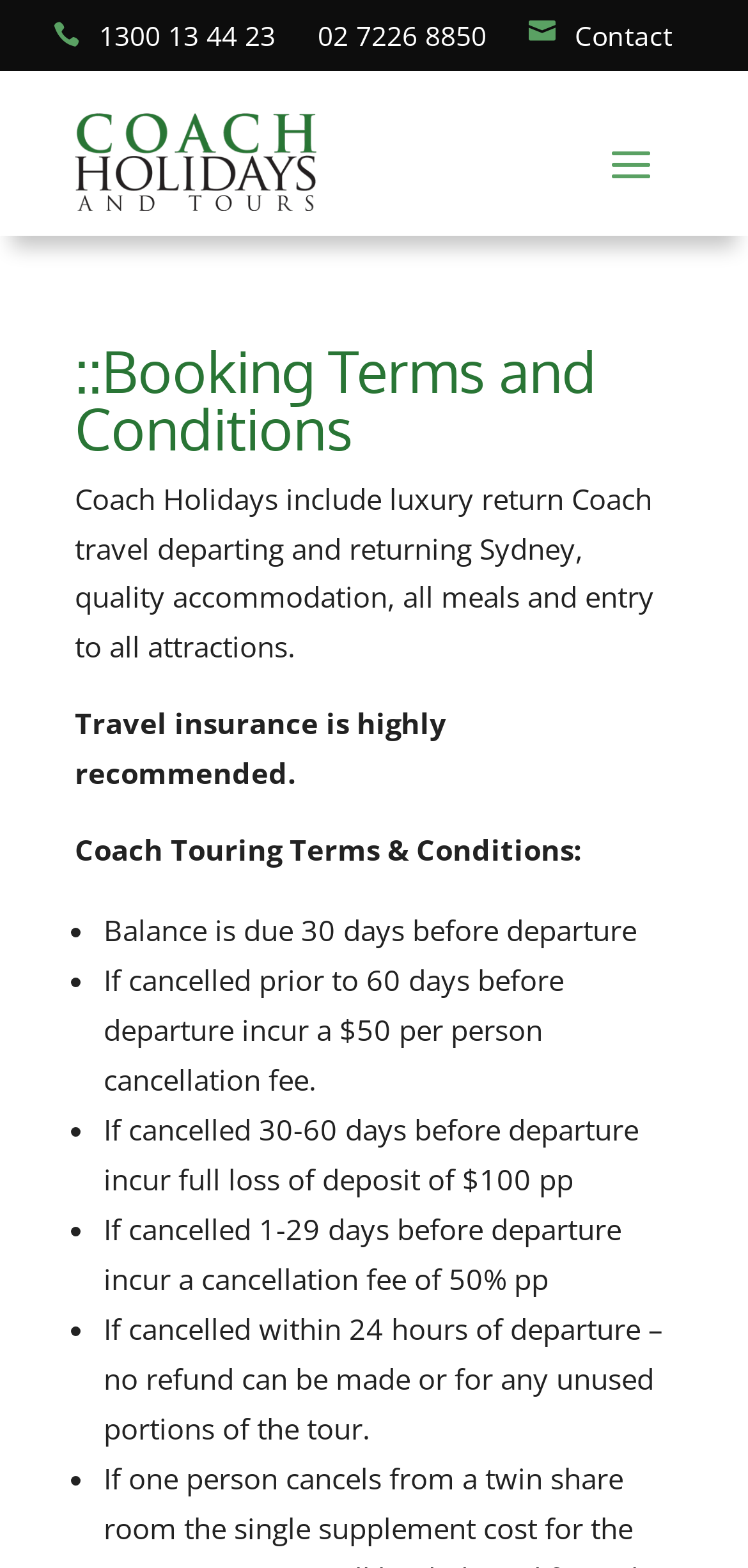Please locate and retrieve the main header text of the webpage.

::Booking Terms and Conditions